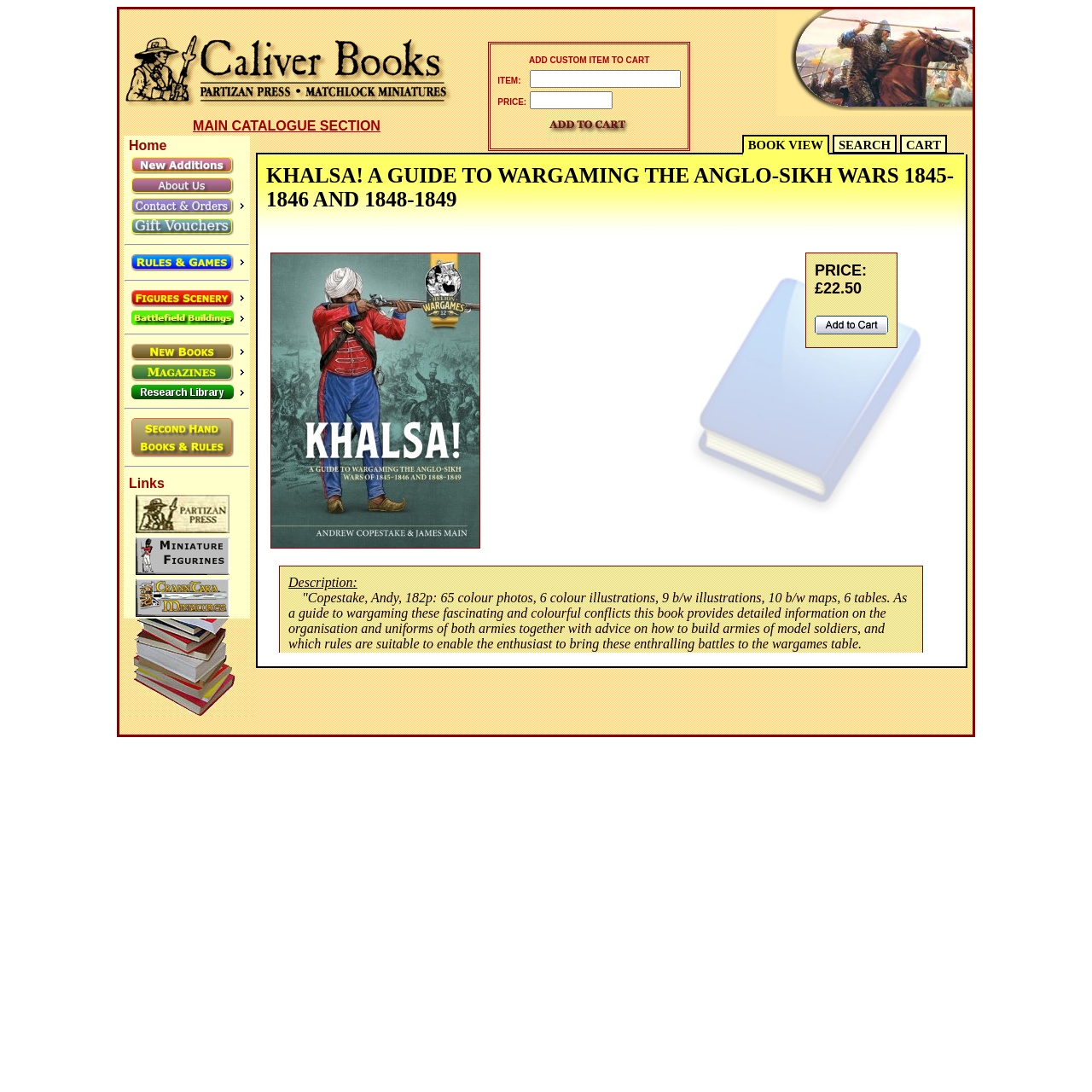Provide a brief response using a word or short phrase to this question:
What is the price of the book?

£22.50